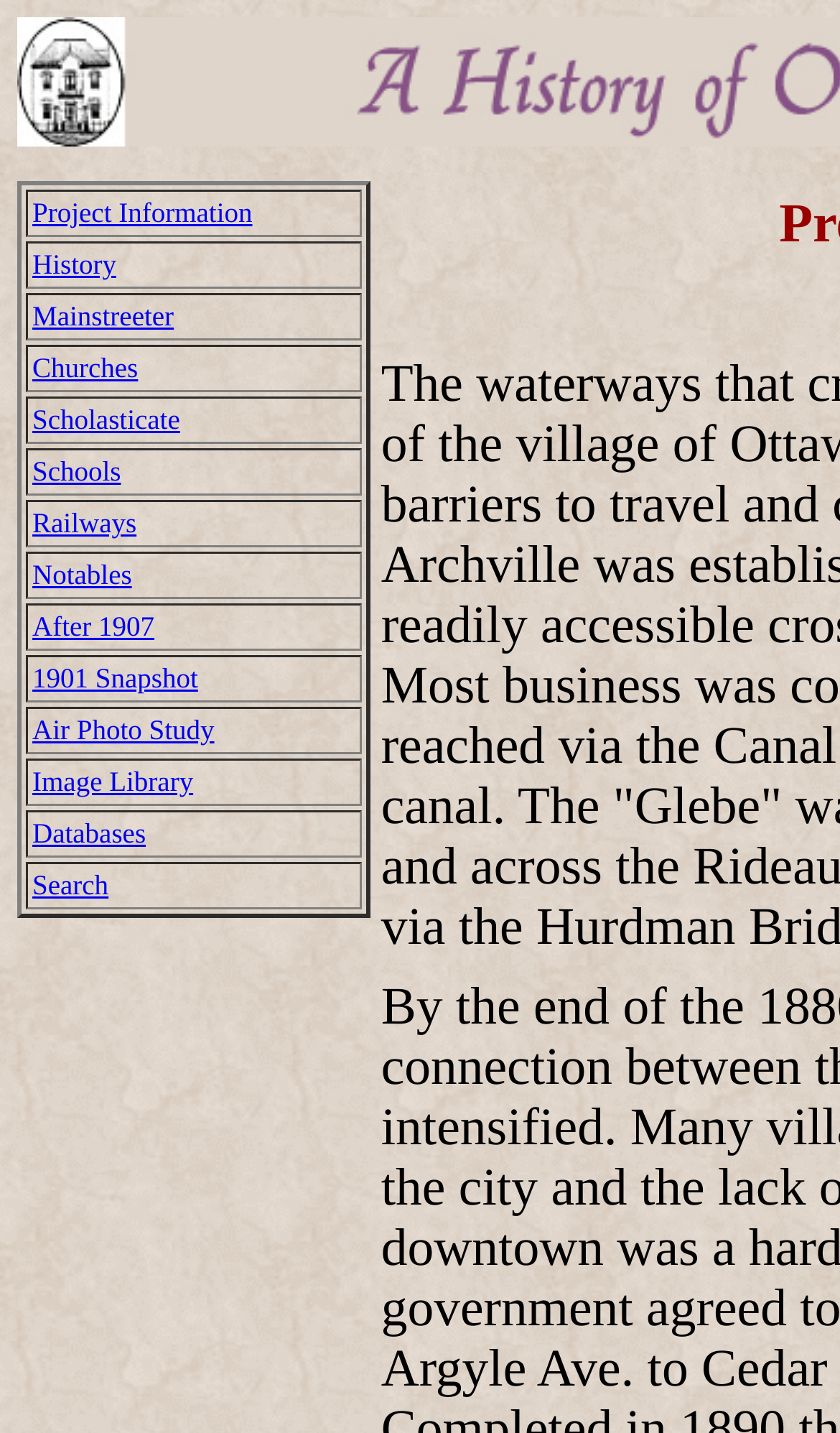Find the bounding box of the web element that fits this description: "Railways".

[0.038, 0.353, 0.163, 0.376]